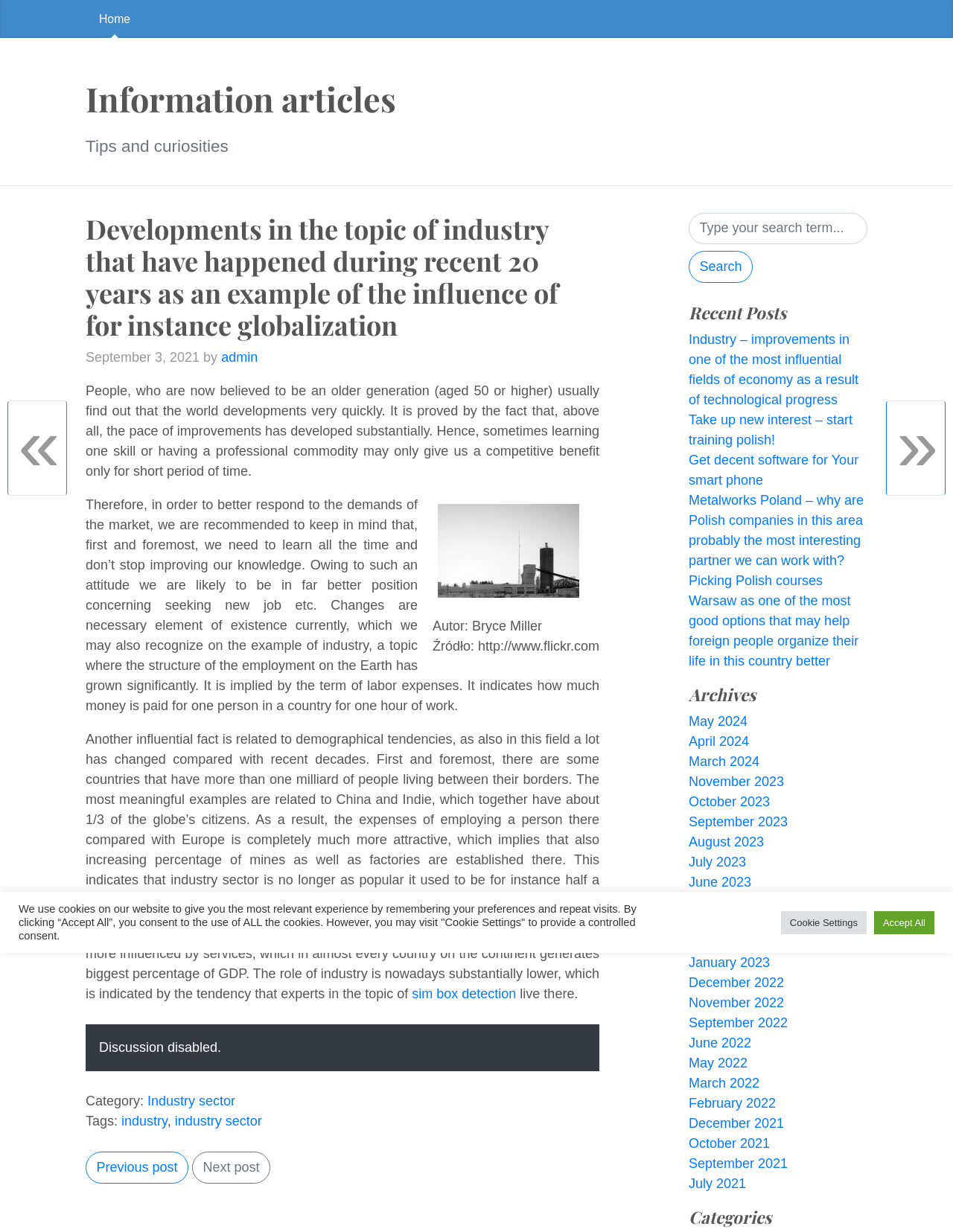Identify the bounding box coordinates of the part that should be clicked to carry out this instruction: "Go to the next post".

[0.202, 0.935, 0.284, 0.961]